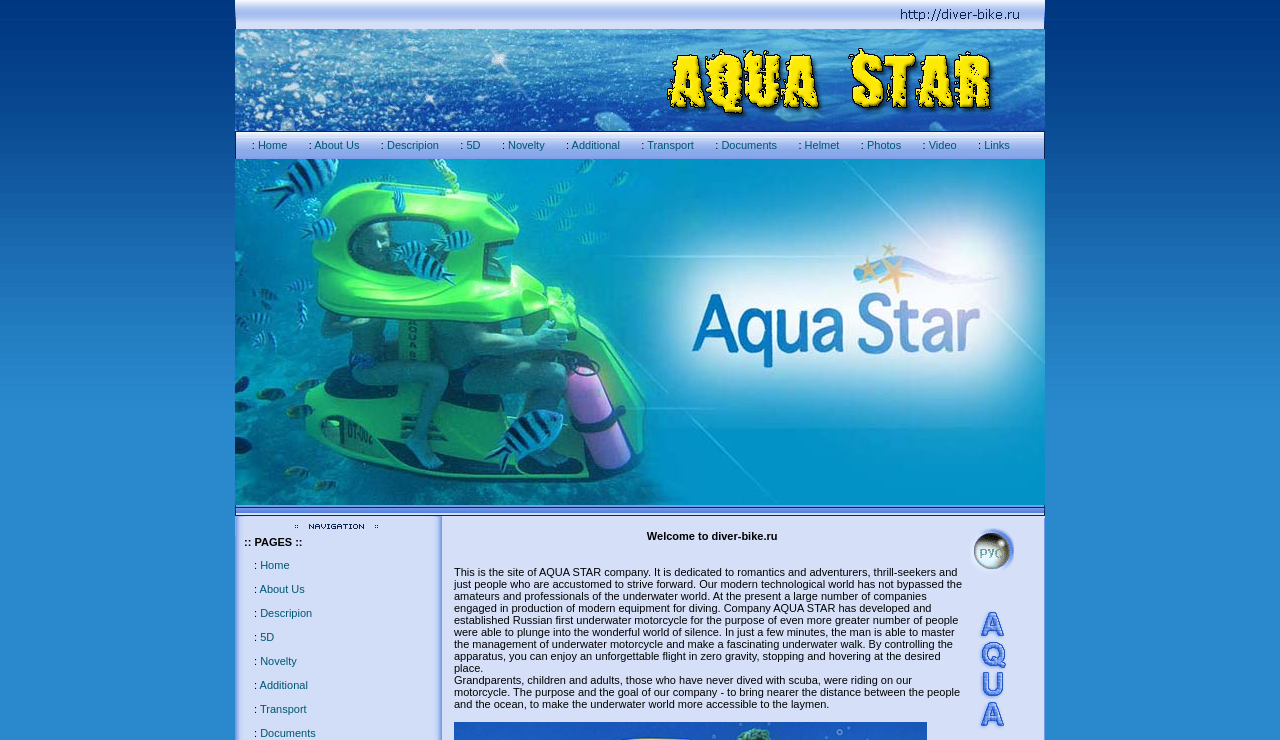Provide an in-depth caption for the contents of the webpage.

The webpage is divided into several sections. At the top, there are two rows of images, each spanning the entire width of the page. Below these images, there is a navigation menu with 11 links, including "Home", "About Us", "Description", "5D", "Novelty", "Additional", "Transport", "Documents", "Helmet", "Photos", and "Video". These links are separated by small images and text.

The main content of the page is located below the navigation menu. It consists of a large block of text that describes the AQUA STAR company, which produces underwater motorcycles. The text explains that the company aims to make the underwater world more accessible to people and that their motorcycles are easy to use, even for those who have never dived with scuba gear before.

To the left of the main text, there is a column of images, each with a link below it. The links are labeled with the same text as the navigation menu above. At the bottom of the page, there is another row of images, similar to the ones at the top.

Overall, the webpage has a simple and organized layout, with a clear focus on showcasing the AQUA STAR company and its products.